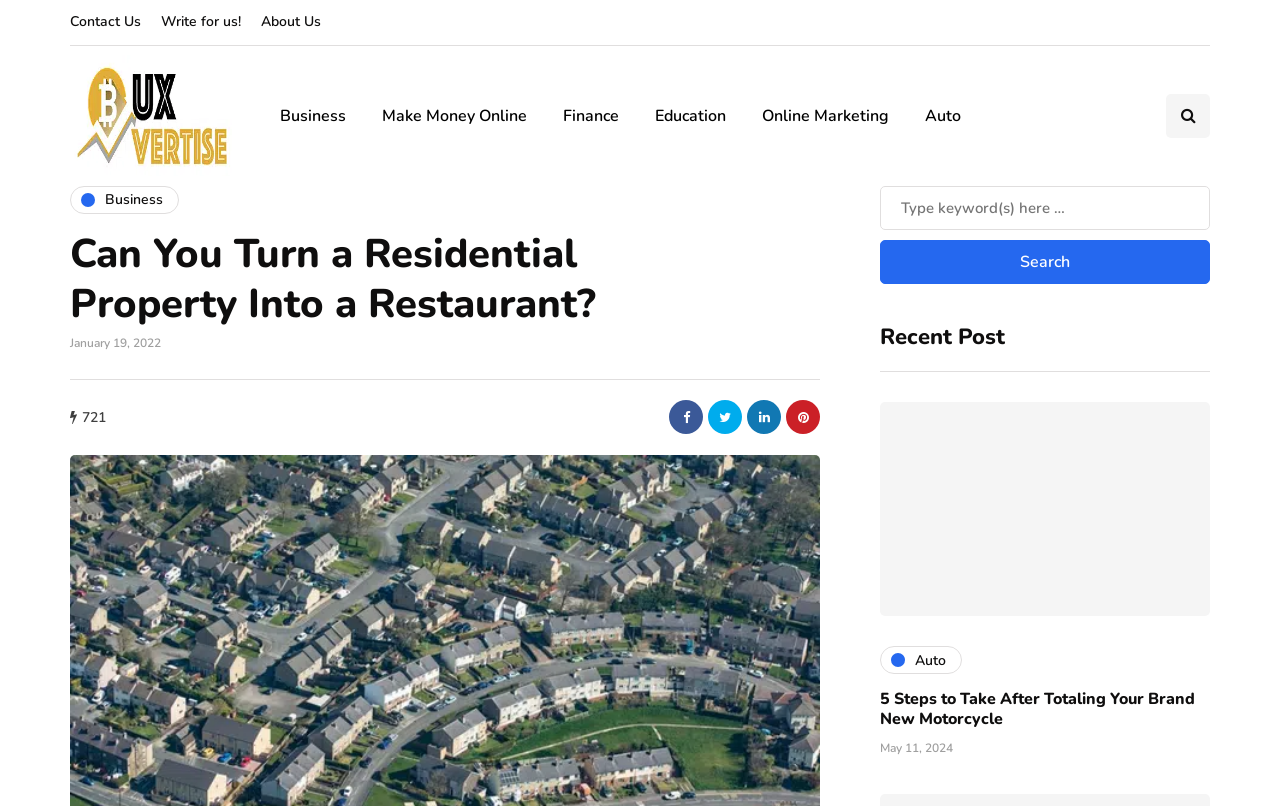Indicate the bounding box coordinates of the element that must be clicked to execute the instruction: "Read the article about turning a residential property into a restaurant". The coordinates should be given as four float numbers between 0 and 1, i.e., [left, top, right, bottom].

[0.055, 0.283, 0.523, 0.408]